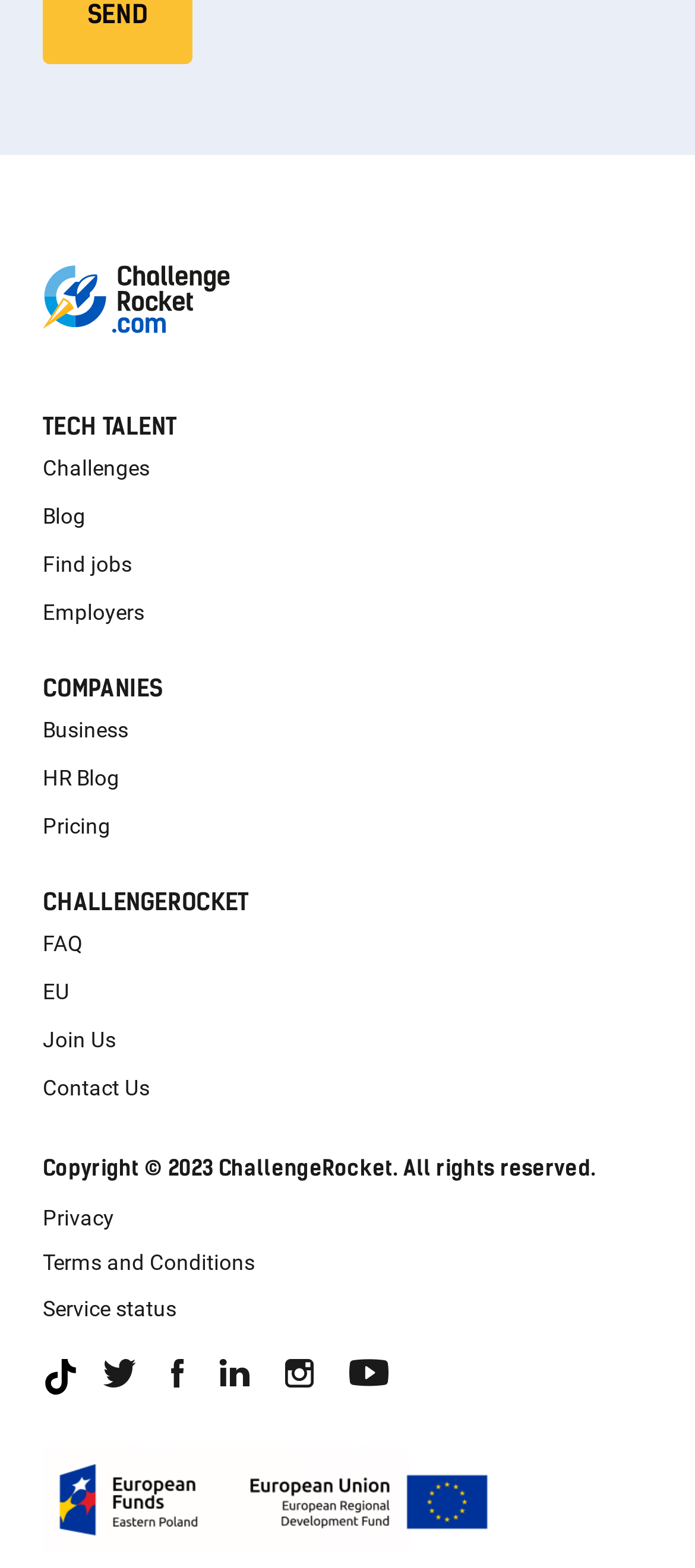Determine the bounding box coordinates for the area that needs to be clicked to fulfill this task: "Check Privacy". The coordinates must be given as four float numbers between 0 and 1, i.e., [left, top, right, bottom].

[0.062, 0.767, 0.938, 0.786]